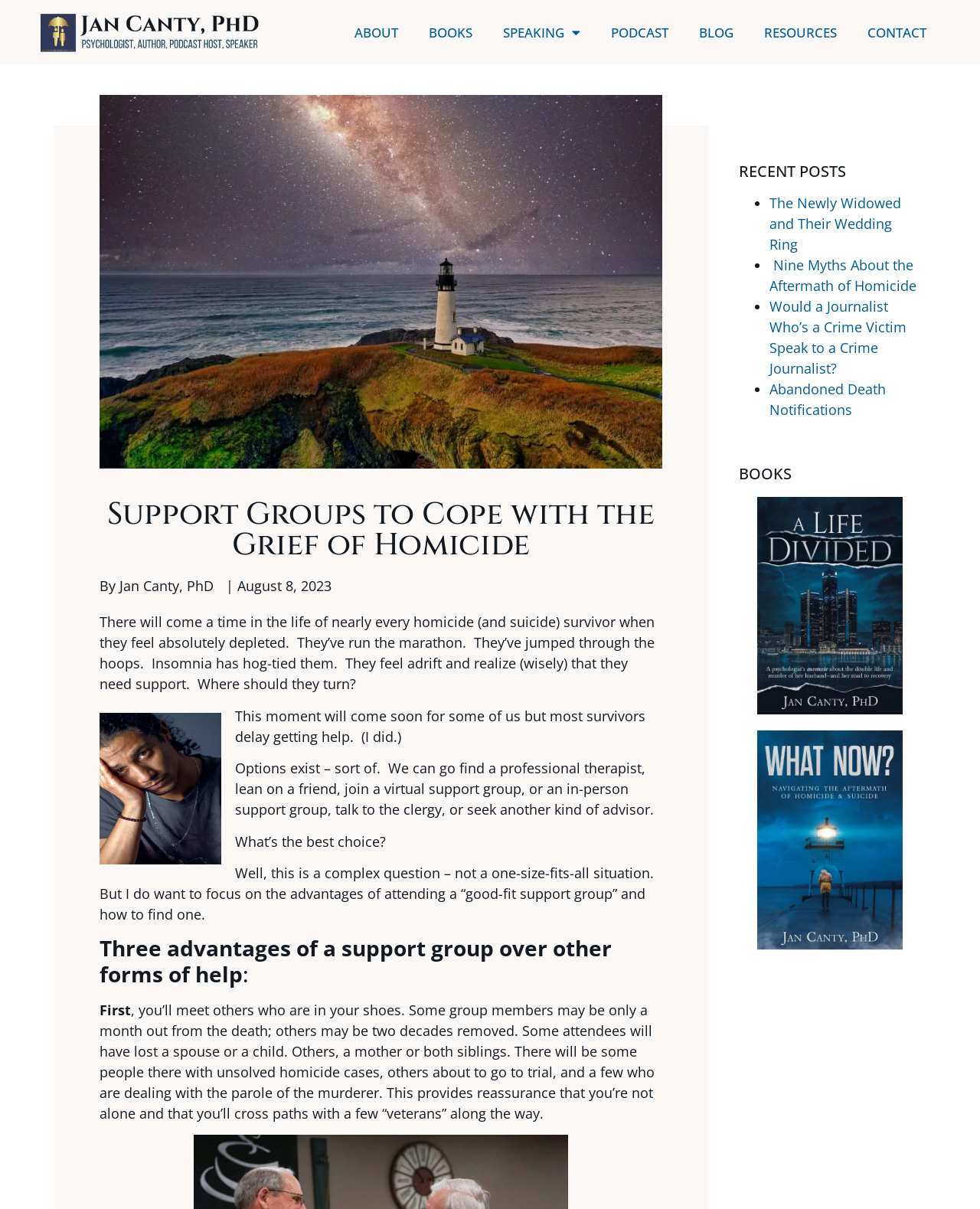Pinpoint the bounding box coordinates of the element you need to click to execute the following instruction: "Explore the SPEAKING section". The bounding box should be represented by four float numbers between 0 and 1, in the format [left, top, right, bottom].

[0.498, 0.013, 0.608, 0.042]